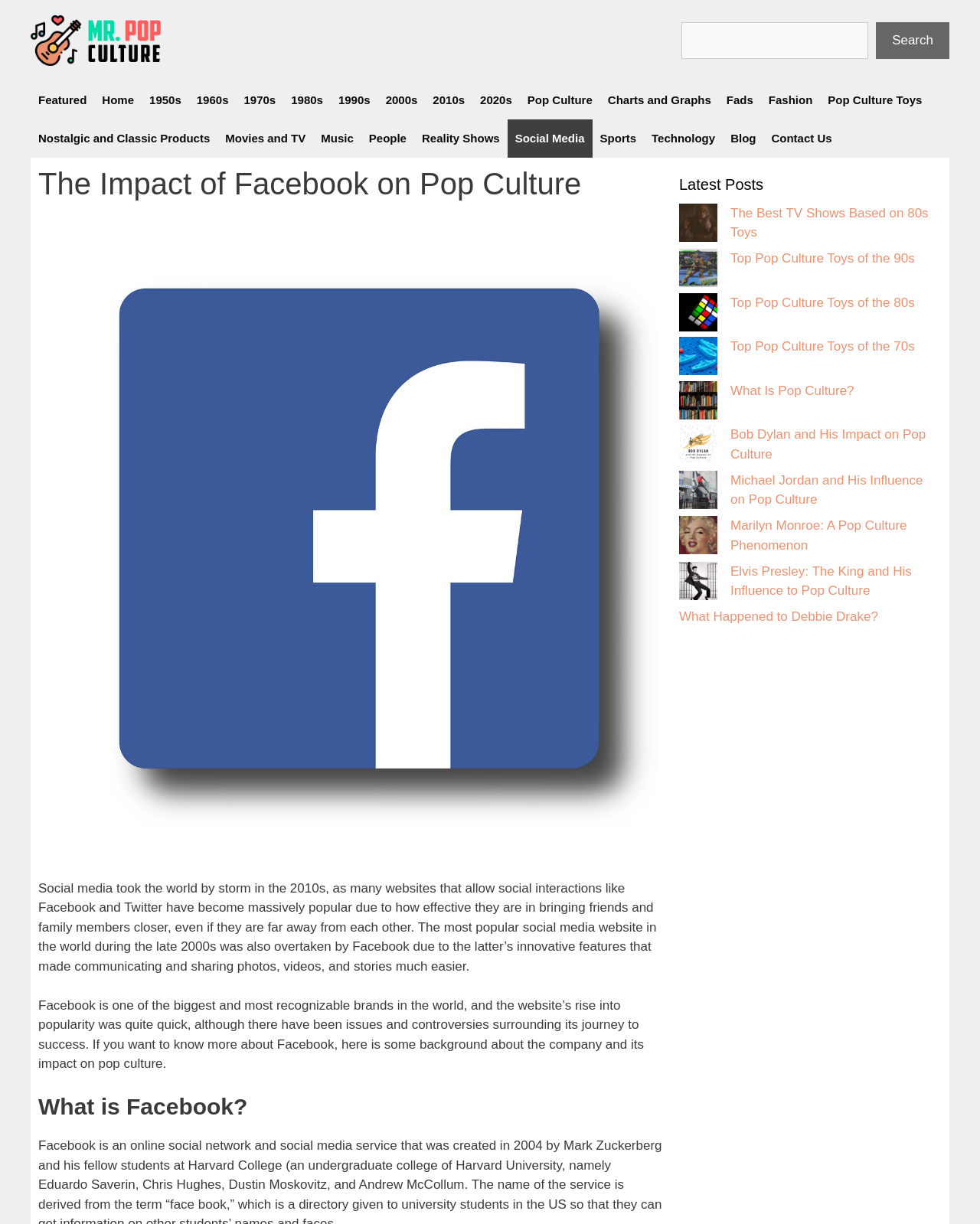Locate the bounding box coordinates of the region to be clicked to comply with the following instruction: "View the Latest Posts". The coordinates must be four float numbers between 0 and 1, in the form [left, top, right, bottom].

[0.693, 0.141, 0.953, 0.16]